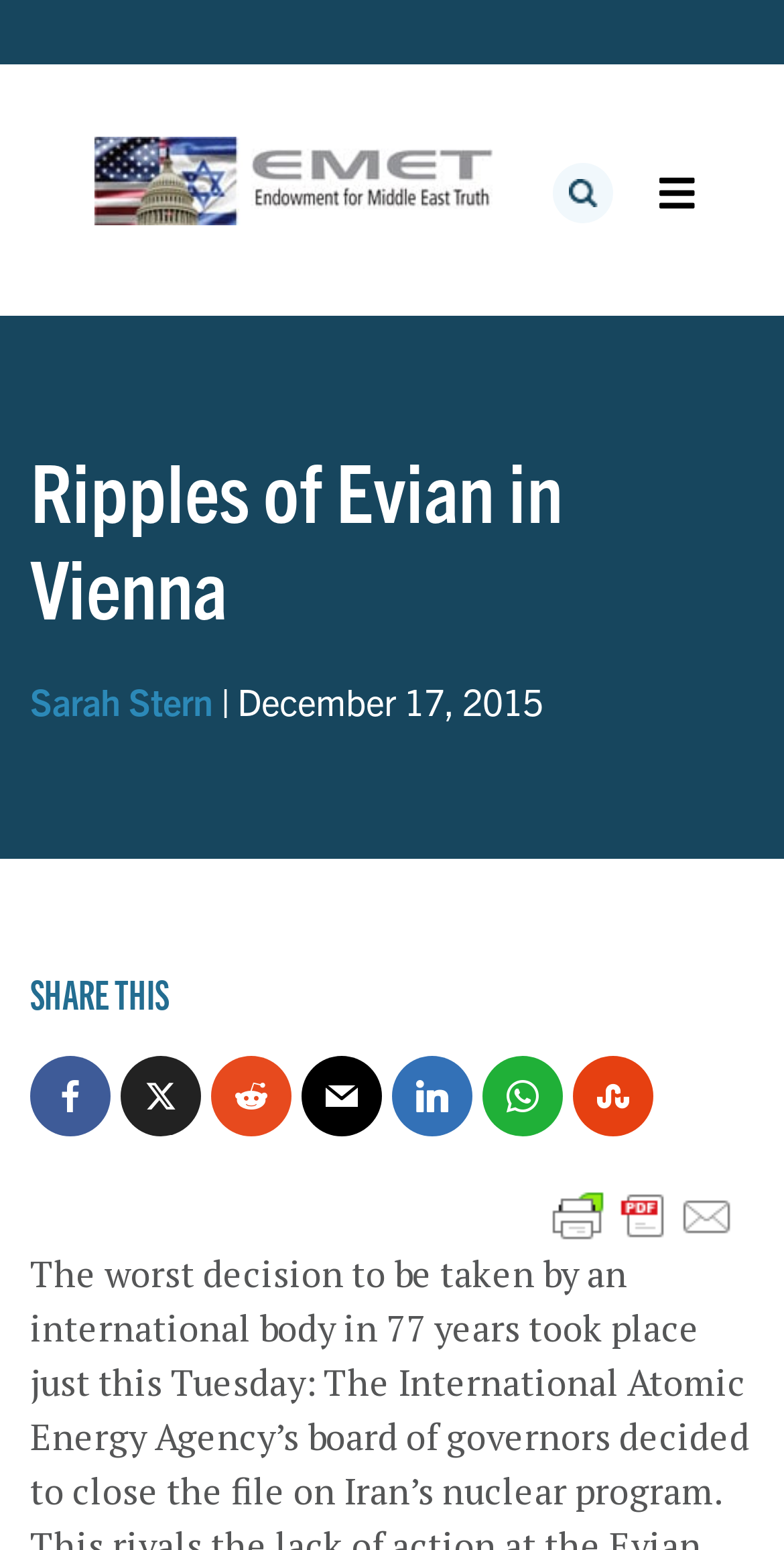Identify and extract the main heading from the webpage.

Ripples of Evian in Vienna